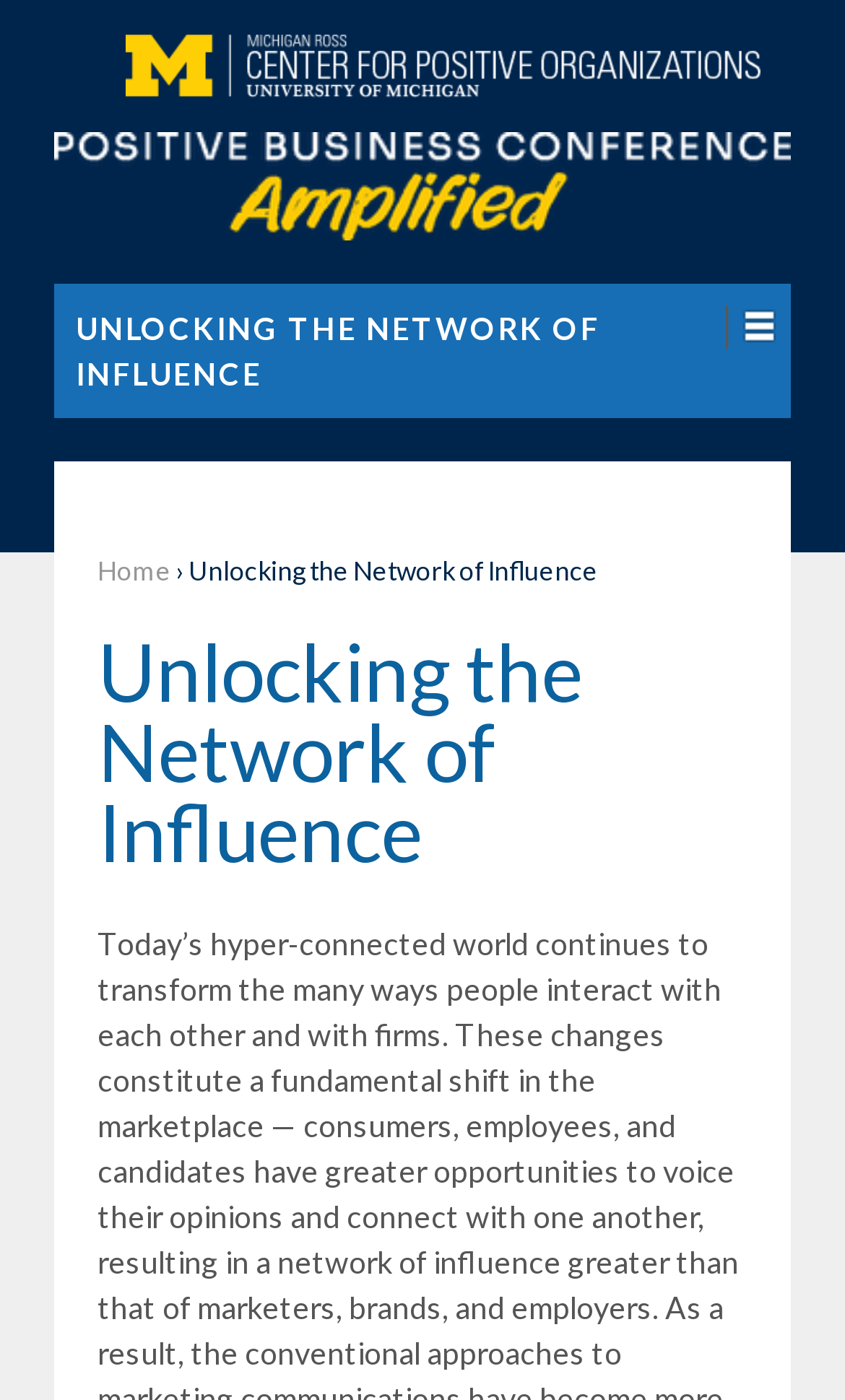Please answer the following question using a single word or phrase: What symbol is used to separate the navigation elements?

›